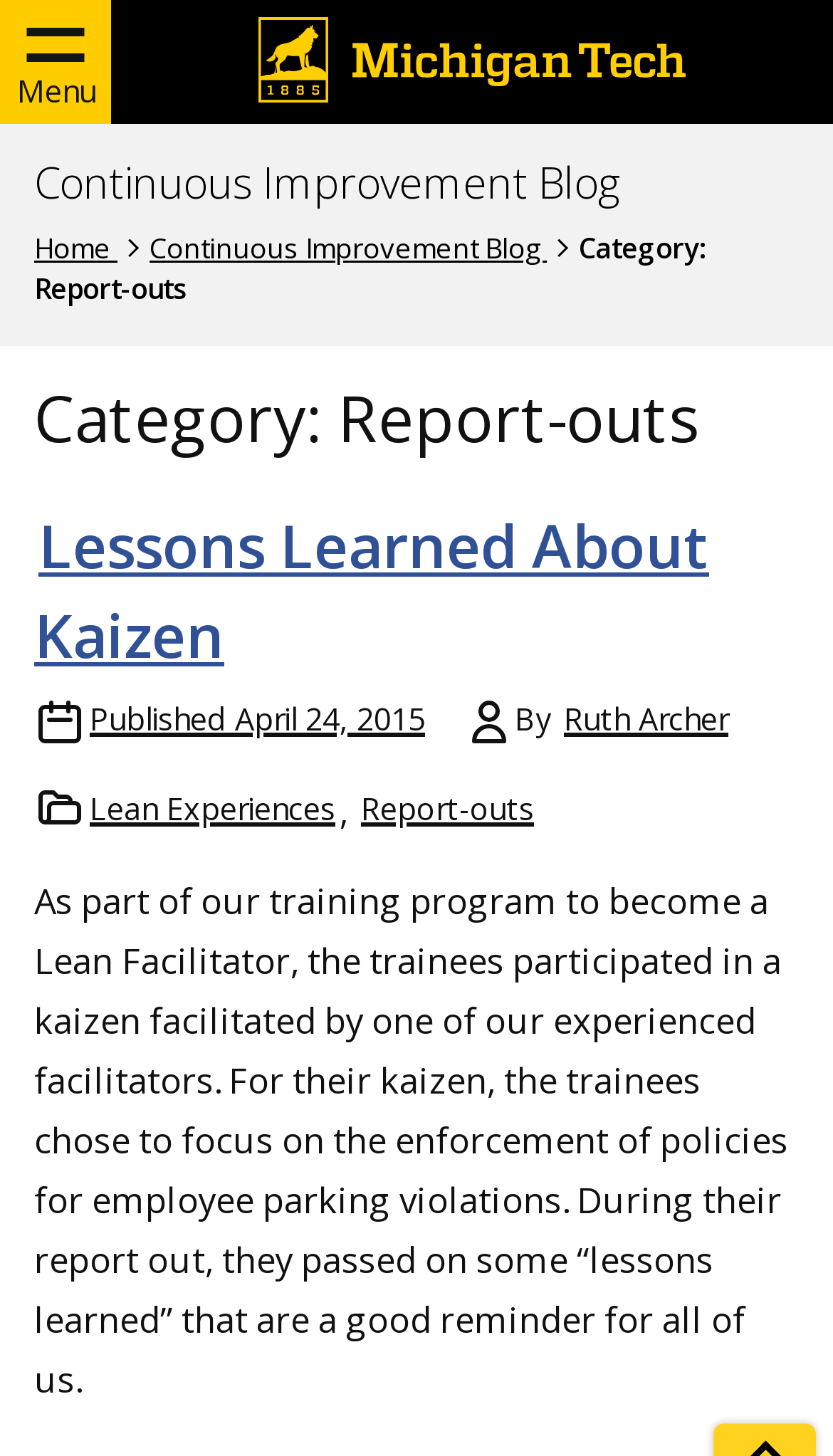Provide a one-word or one-phrase answer to the question:
What is the name of the blog?

Continuous Improvement Blog